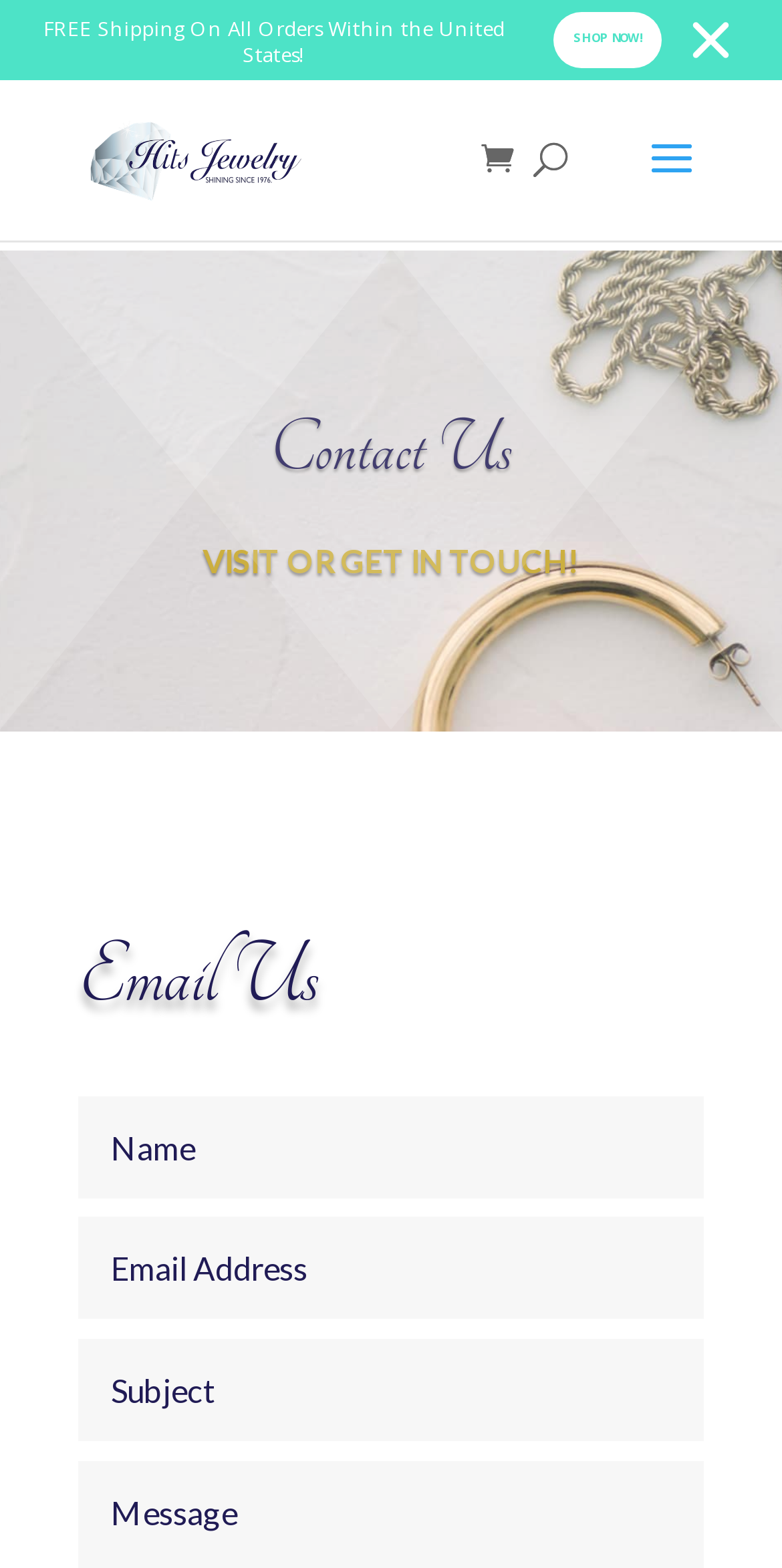Generate a detailed explanation of the webpage's features and information.

The webpage is a contact page for a jewelry company, Hits Jewelry. At the top, there is a promotional message announcing free shipping on all orders within the United States. Next to it, a "SHOP NOW!" link is prominently displayed. 

The company's logo, an image with the text "Jewelry| Hits Jewelry", is positioned on the top-left side of the page. Below the logo, there is a search bar with a placeholder text "Search for:".

The main content of the page is divided into two sections. On the left, there is a "Contact Us" heading, followed by a message "VISIT OR GET IN TOUCH!". On the right, there is an "Email Us" heading, accompanied by three text boxes for users to input their information.

Additionally, there is a small icon, represented by the Unicode character "\ue07a", located on the top-right side of the page.